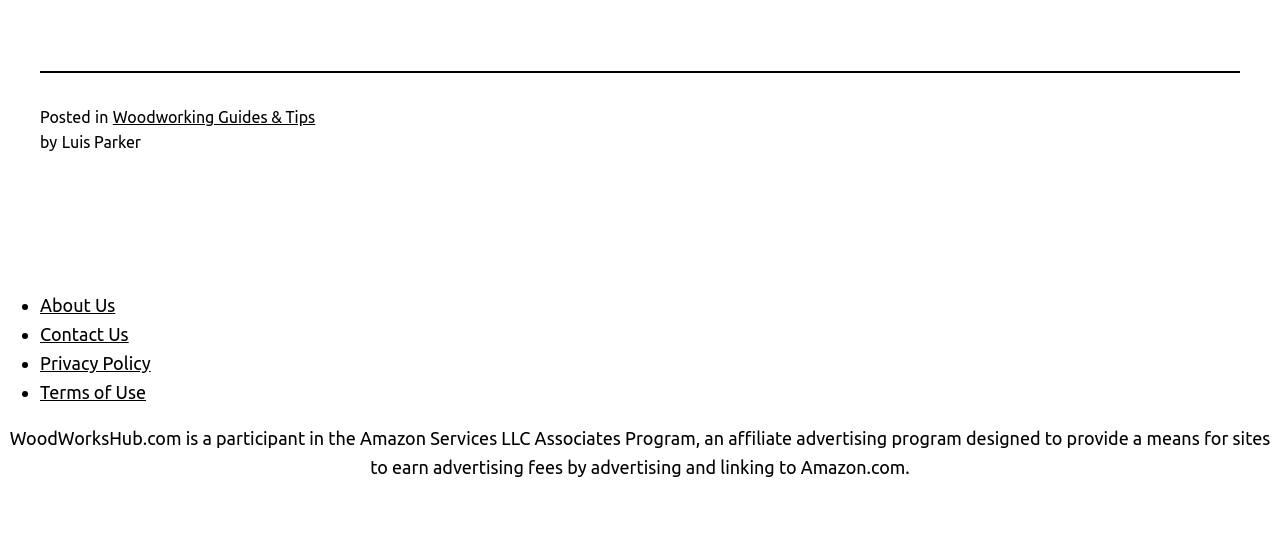Respond with a single word or phrase:
What is the topic of the guides and tips?

Woodworking